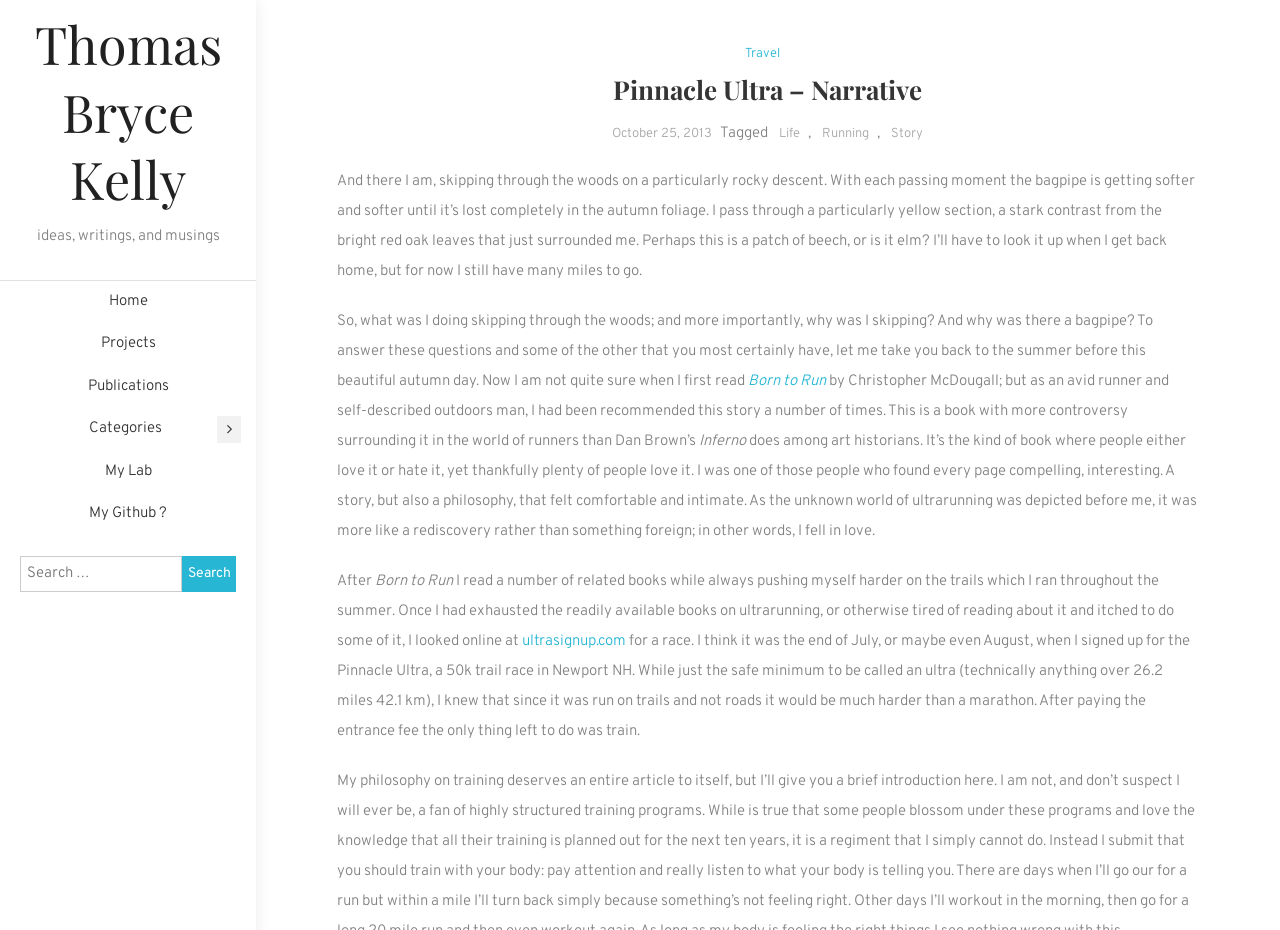Locate the coordinates of the bounding box for the clickable region that fulfills this instruction: "Search for something".

[0.016, 0.598, 0.184, 0.636]